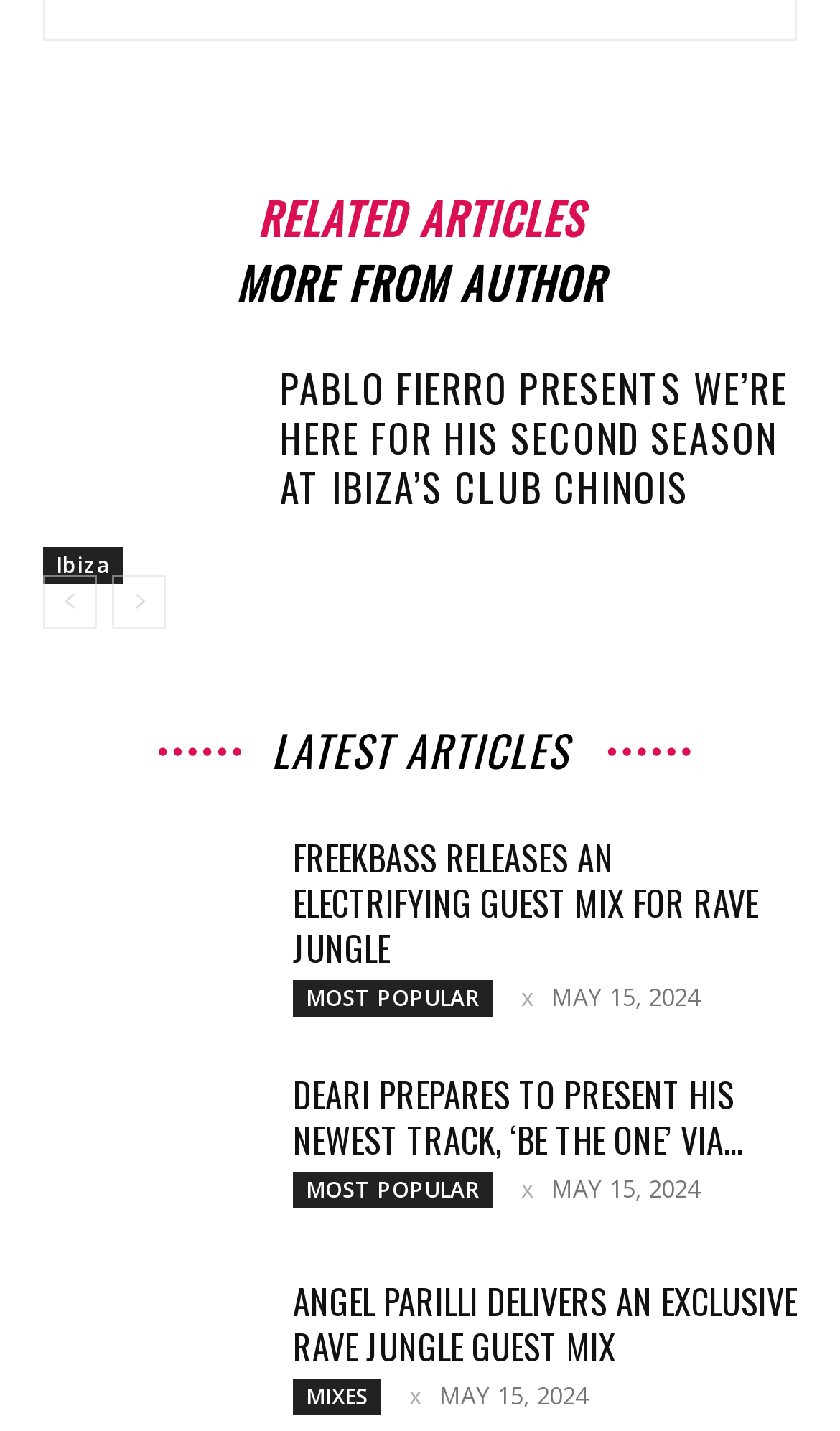Locate the coordinates of the bounding box for the clickable region that fulfills this instruction: "go to ARTICLE 10".

None